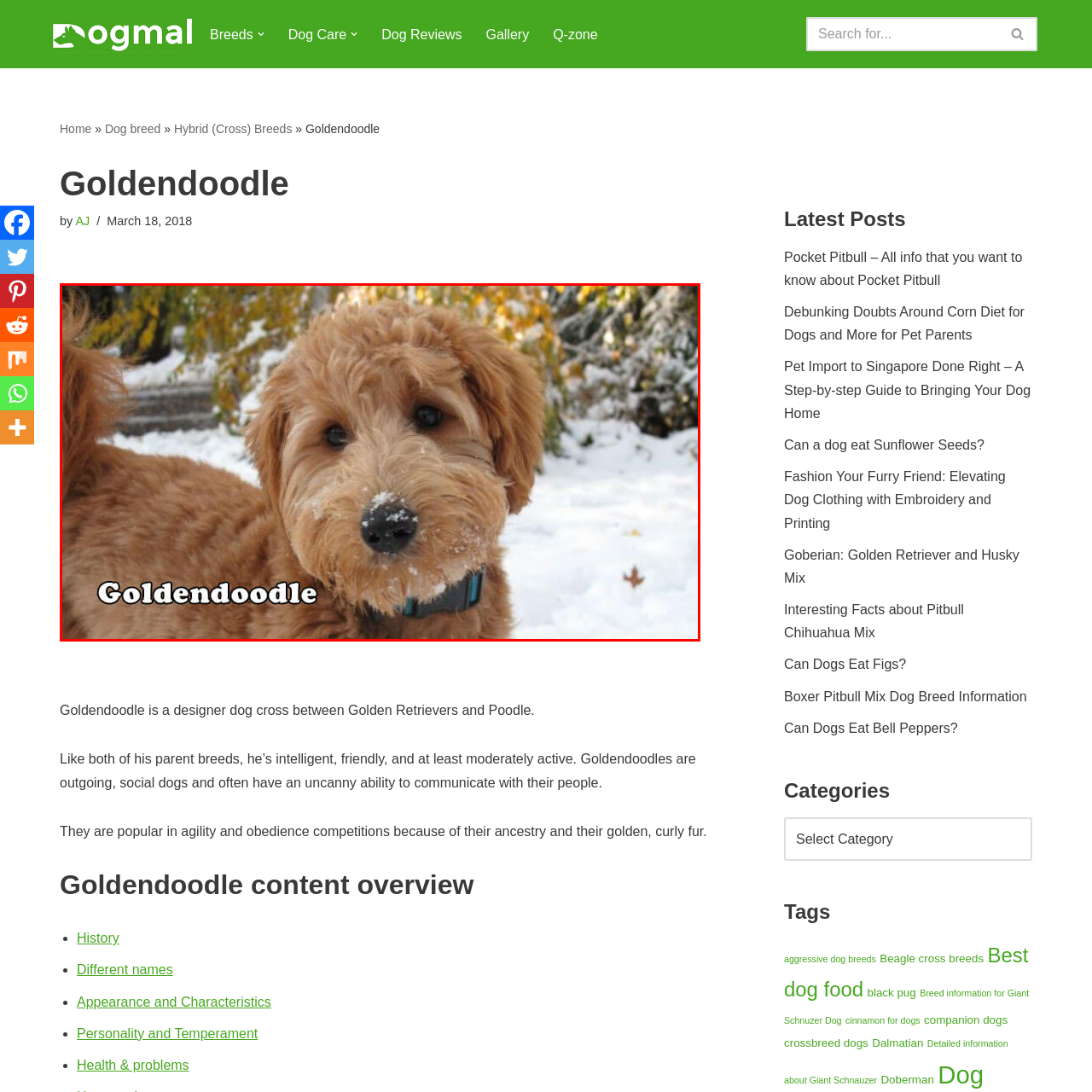What are Goldendoodles a cross between?  
Study the image enclosed by the red boundary and furnish a detailed answer based on the visual details observed in the image.

According to the caption, Goldendoodles are a hybrid breed resulting from the cross between Golden Retrievers and Poodles, which is evident from their characteristics and temperament.